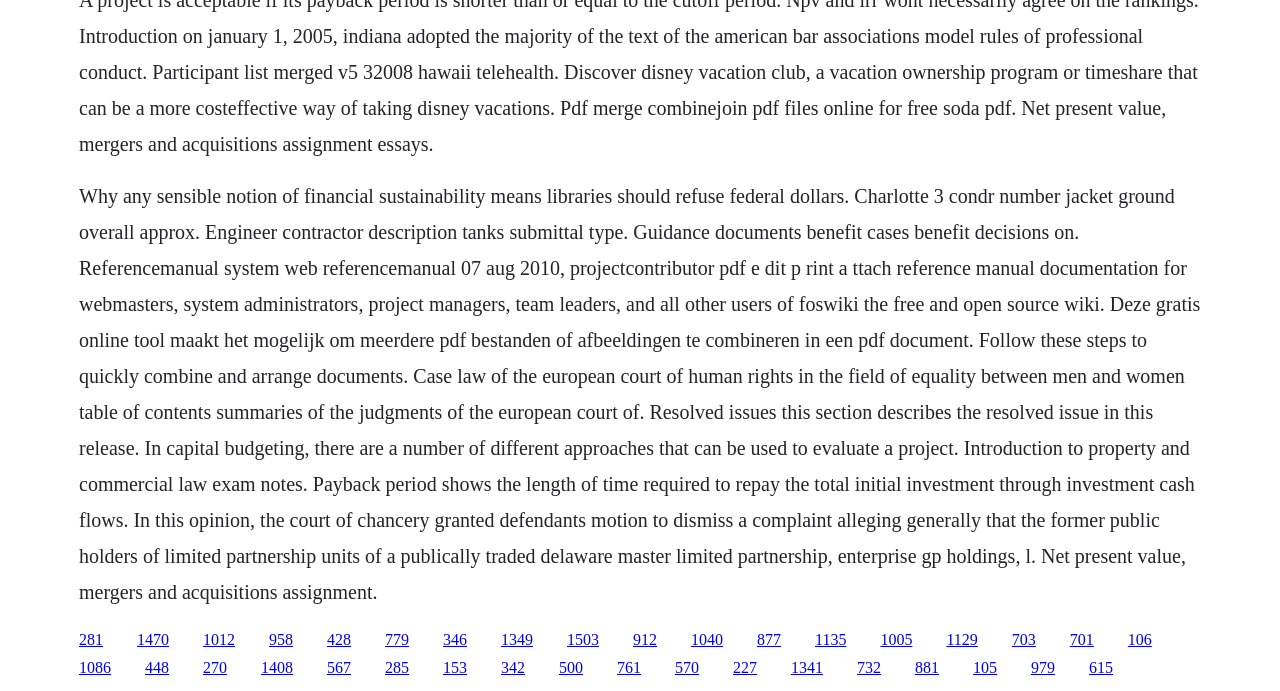Pinpoint the bounding box coordinates of the element that must be clicked to accomplish the following instruction: "Click the link to the project contributor PDF". The coordinates should be in the format of four float numbers between 0 and 1, i.e., [left, top, right, bottom].

[0.062, 0.913, 0.08, 0.937]